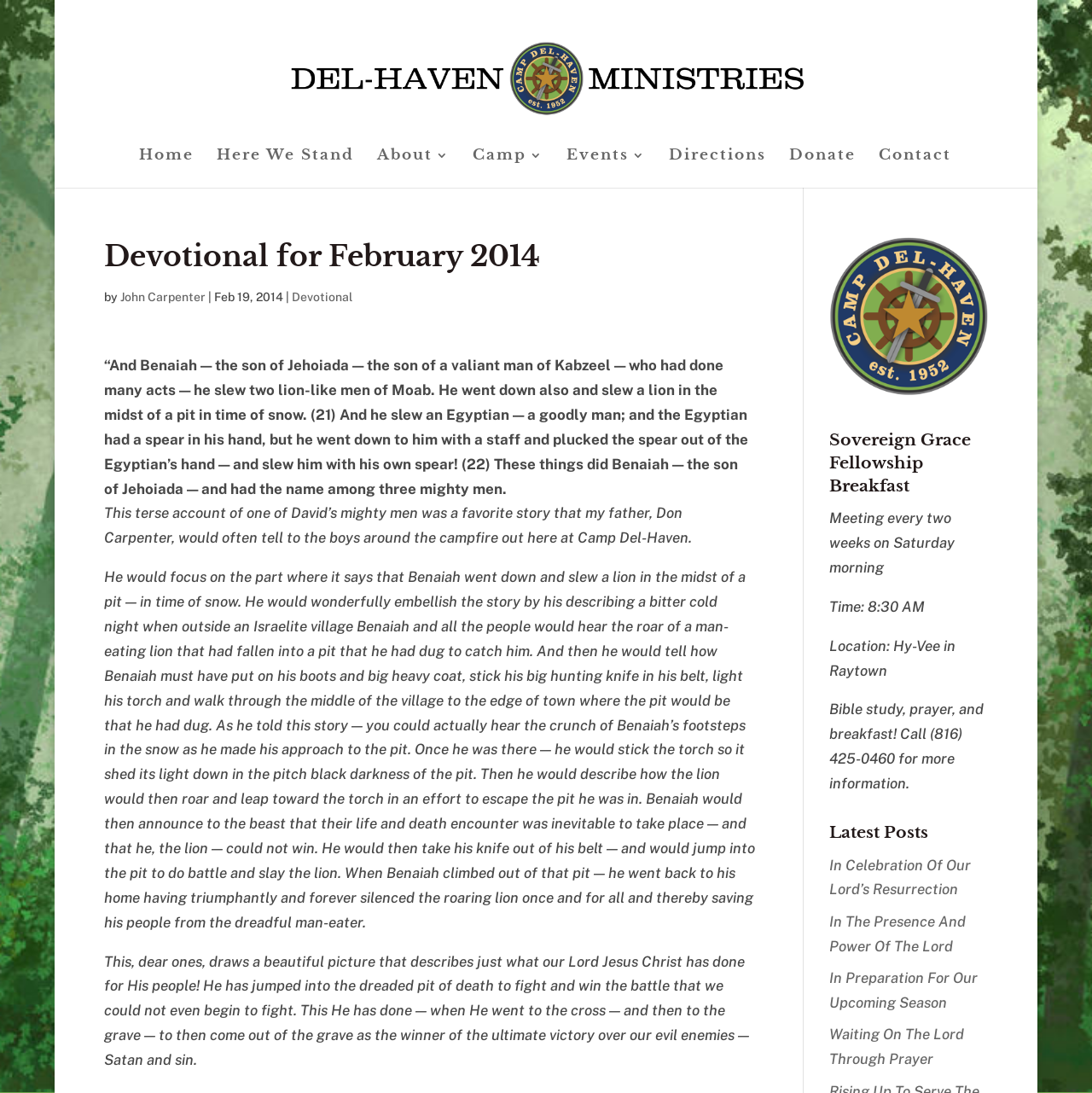Answer the question below in one word or phrase:
What is the name of the ministry?

Del-Haven Ministries